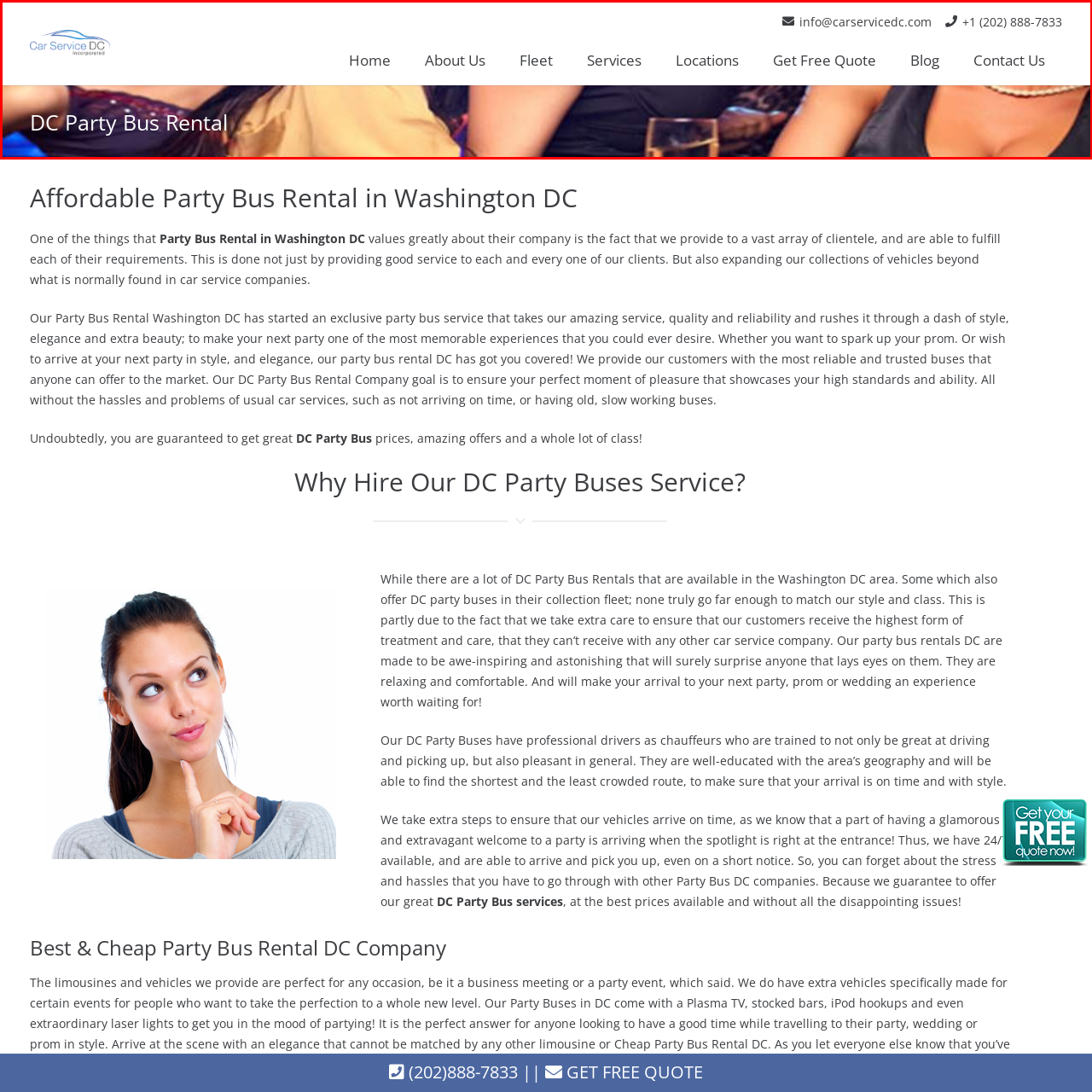Offer a thorough and descriptive summary of the image captured in the red bounding box.

The image features an inviting and vibrant scene promoting the "DC Party Bus Rental" service, highlighting an exciting atmosphere ideal for celebrations. The background suggests a lively party environment, complete with attendees dressed in elegant attire, hinting at the luxurious experience offered. Positioned prominently is the "Car Service DC" logo, emphasizing the brand's identity. This image is part of a broader offering that showcases affordable party bus rentals in Washington, DC, making it an appealing choice for events like weddings, proms, and parties, where style and comfort are paramount. The iconic elegance and modern amenities are designed to create unforgettable experiences for clients looking to make a statement on their special occasions.